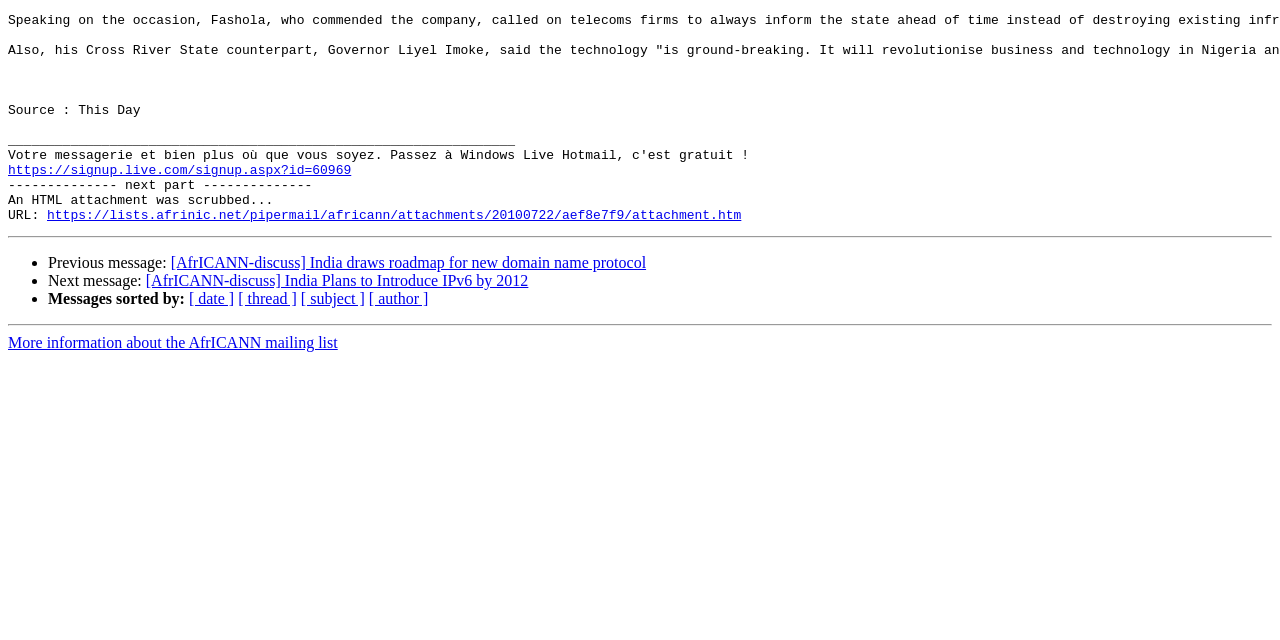Bounding box coordinates must be specified in the format (top-left x, top-left y, bottom-right x, bottom-right y). All values should be floating point numbers between 0 and 1. What are the bounding box coordinates of the UI element described as: https://lists.afrinic.net/pipermail/africann/attachments/20100722/aef8e7f9/attachment.htm

[0.037, 0.326, 0.581, 0.349]